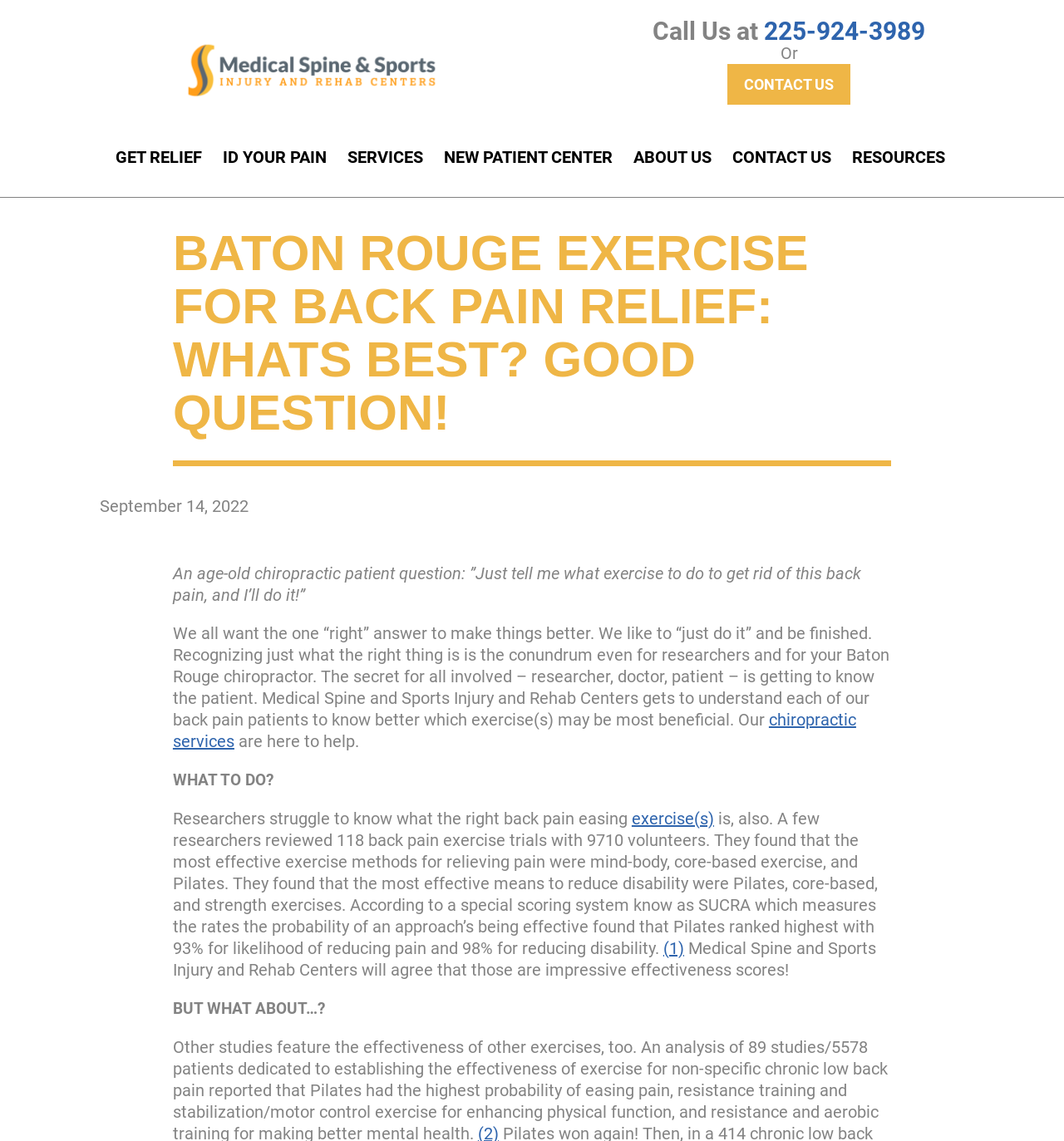Please answer the following question as detailed as possible based on the image: 
How many volunteers participated in the back pain exercise trials?

I found this information by reading the main content of the webpage, which discusses the results of a study that reviewed 118 back pain exercise trials with 9710 volunteers. This information is presented in the context of discussing the effectiveness of different exercise methods.